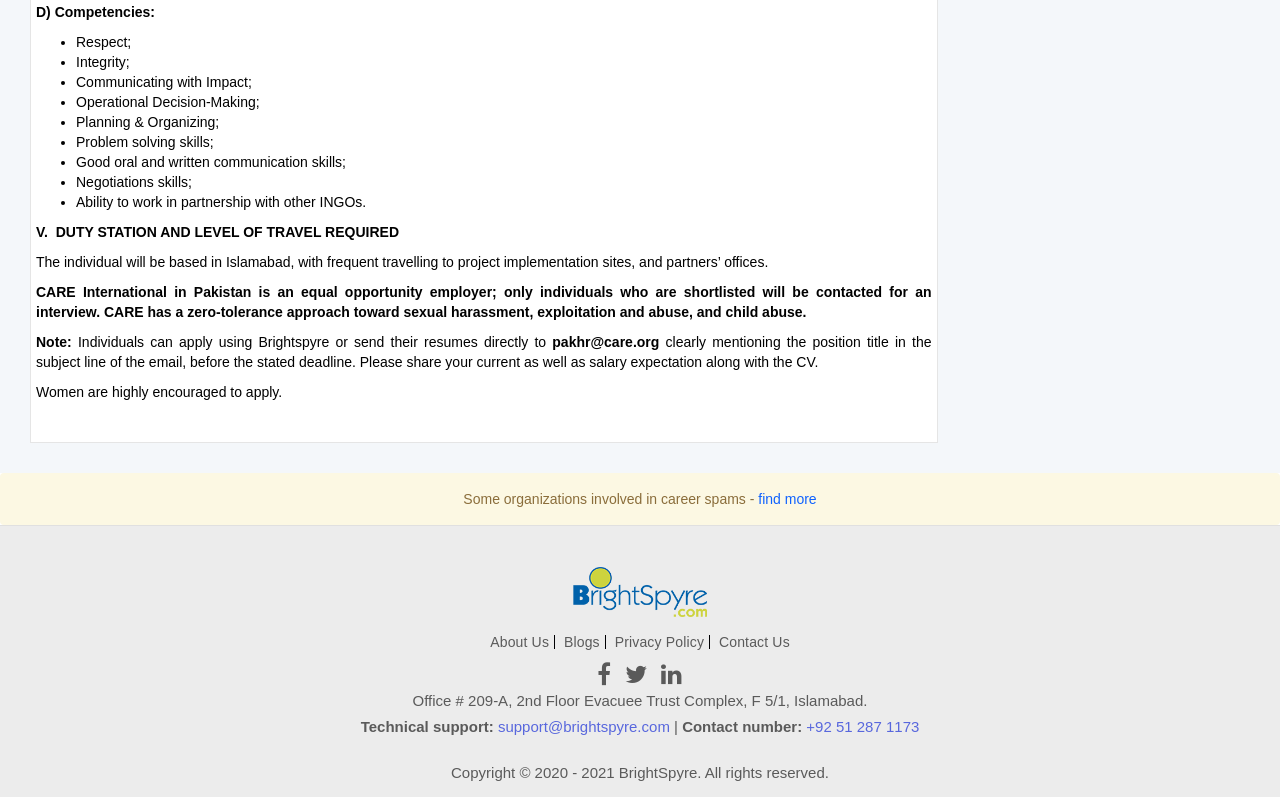Provide the bounding box coordinates for the area that should be clicked to complete the instruction: "Click on the 'support@brightspyre.com' link".

[0.389, 0.901, 0.523, 0.922]